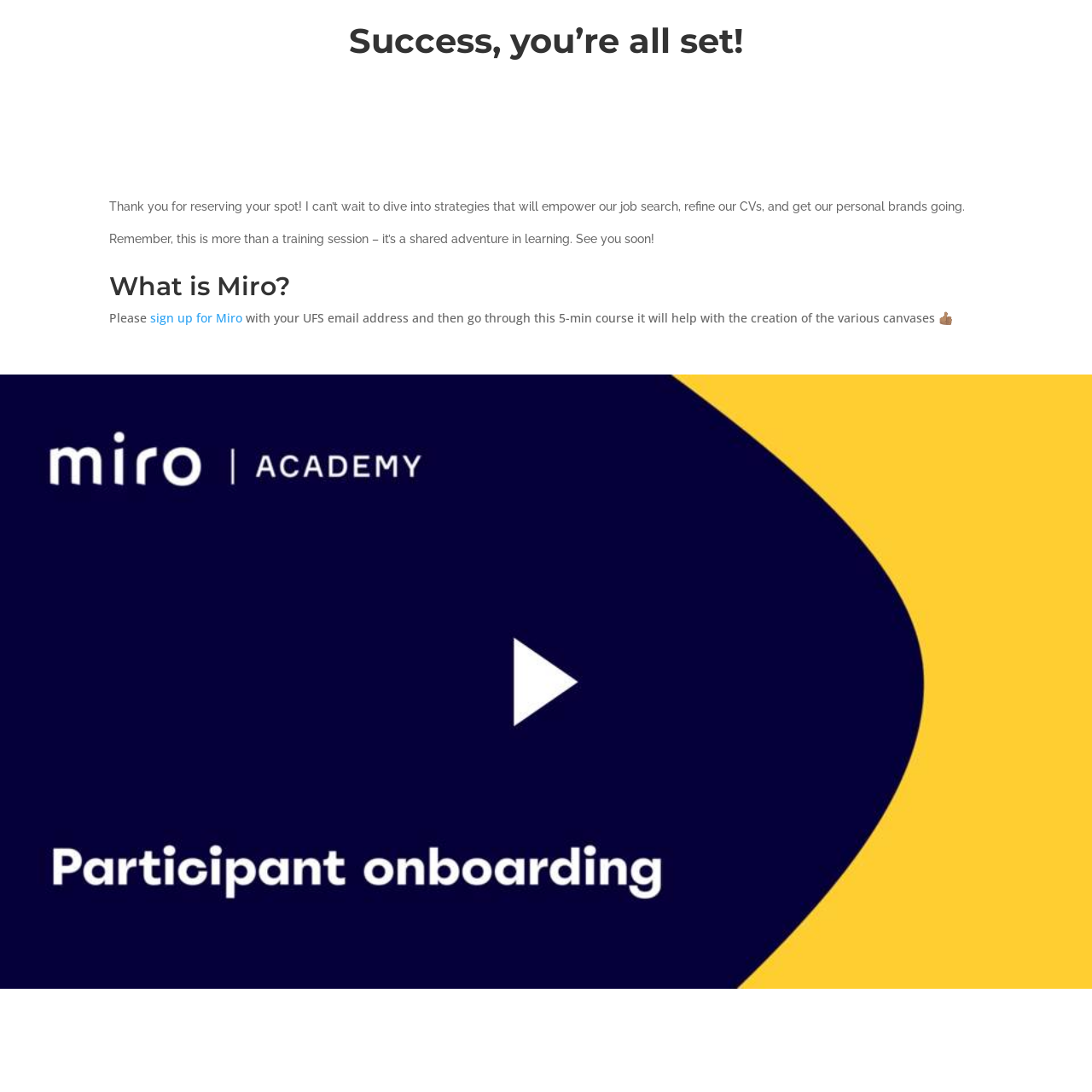What is the tone of the message?
Kindly give a detailed and elaborate answer to the question.

The tone of the message is friendly and encouraging, as evident from the use of phrases such as 'Thank you for reserving your spot!' and 'See you soon!' which convey a sense of excitement and enthusiasm.